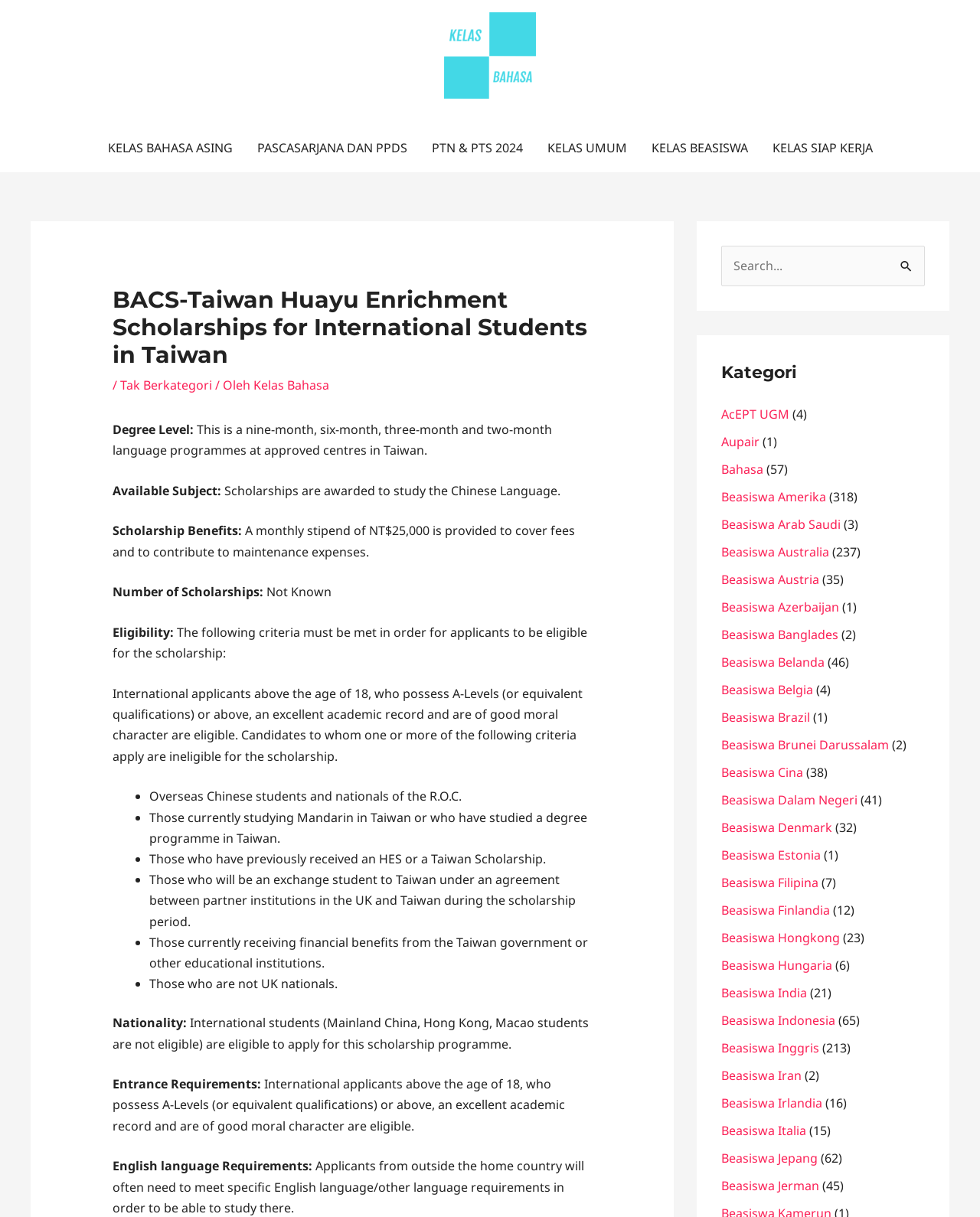Answer the question below with a single word or a brief phrase: 
What is the language of study for this scholarship?

Chinese Language